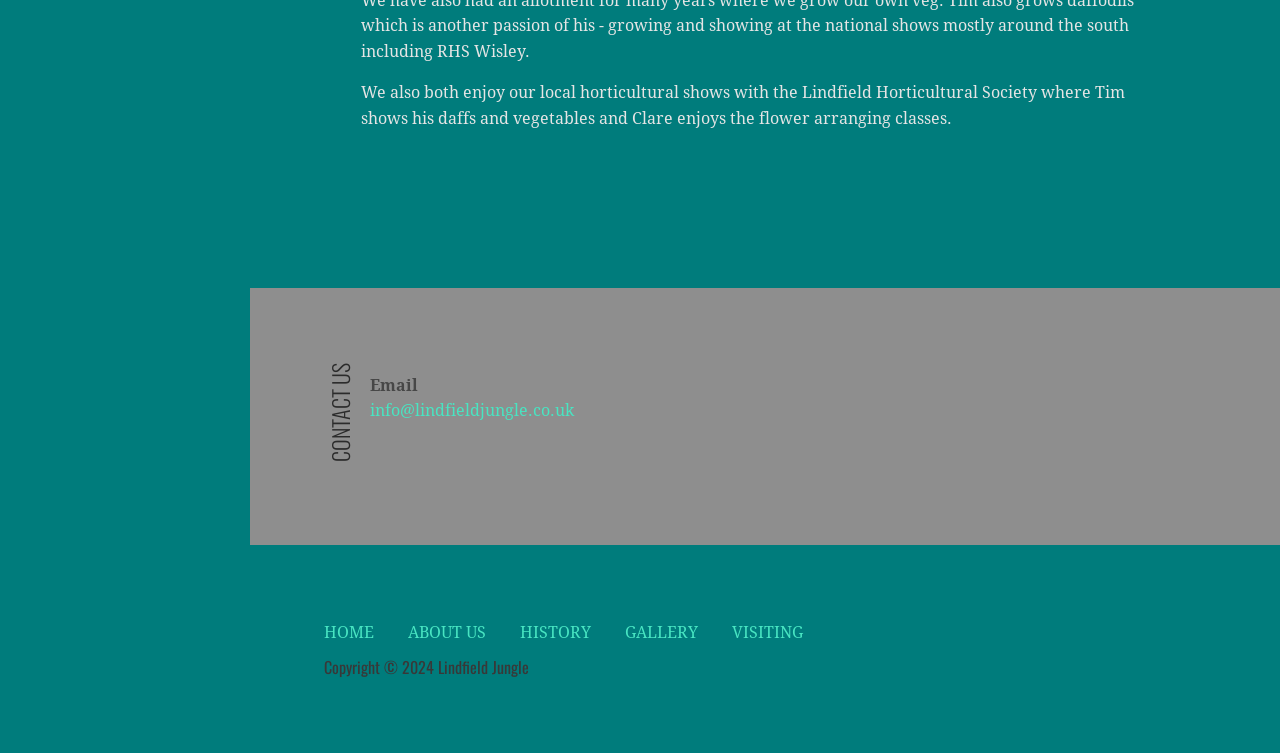Please provide a comprehensive response to the question below by analyzing the image: 
What is the topic of the text in the top section?

I determined the topic of the text by reading the StaticText element with the text 'We also both enjoy our local horticultural shows with the Lindfield Horticultural Society...' which suggests the authors' personal interests.